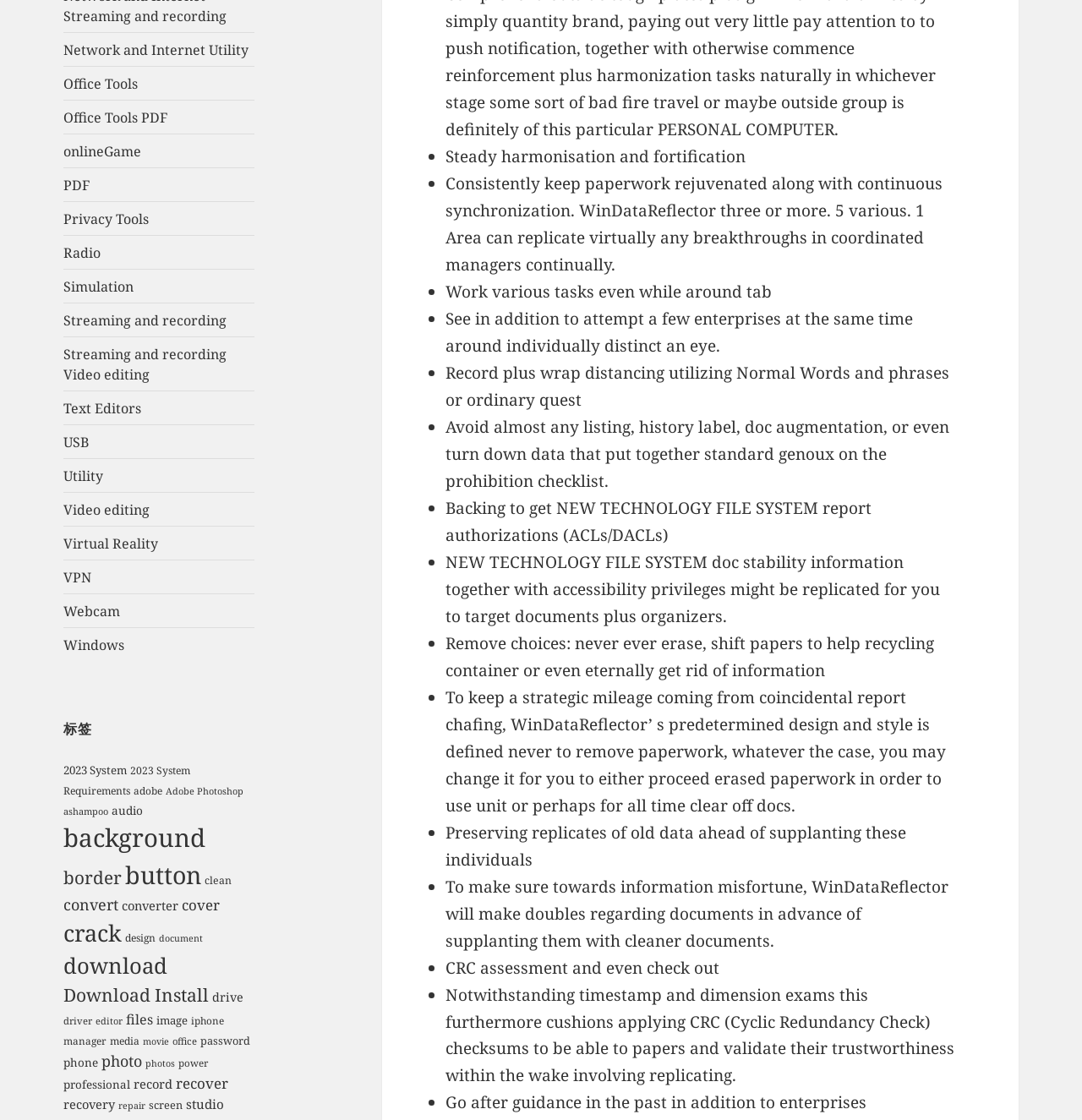Please find the bounding box coordinates of the section that needs to be clicked to achieve this instruction: "Click on 'Network and Internet Utility'".

[0.059, 0.036, 0.23, 0.052]